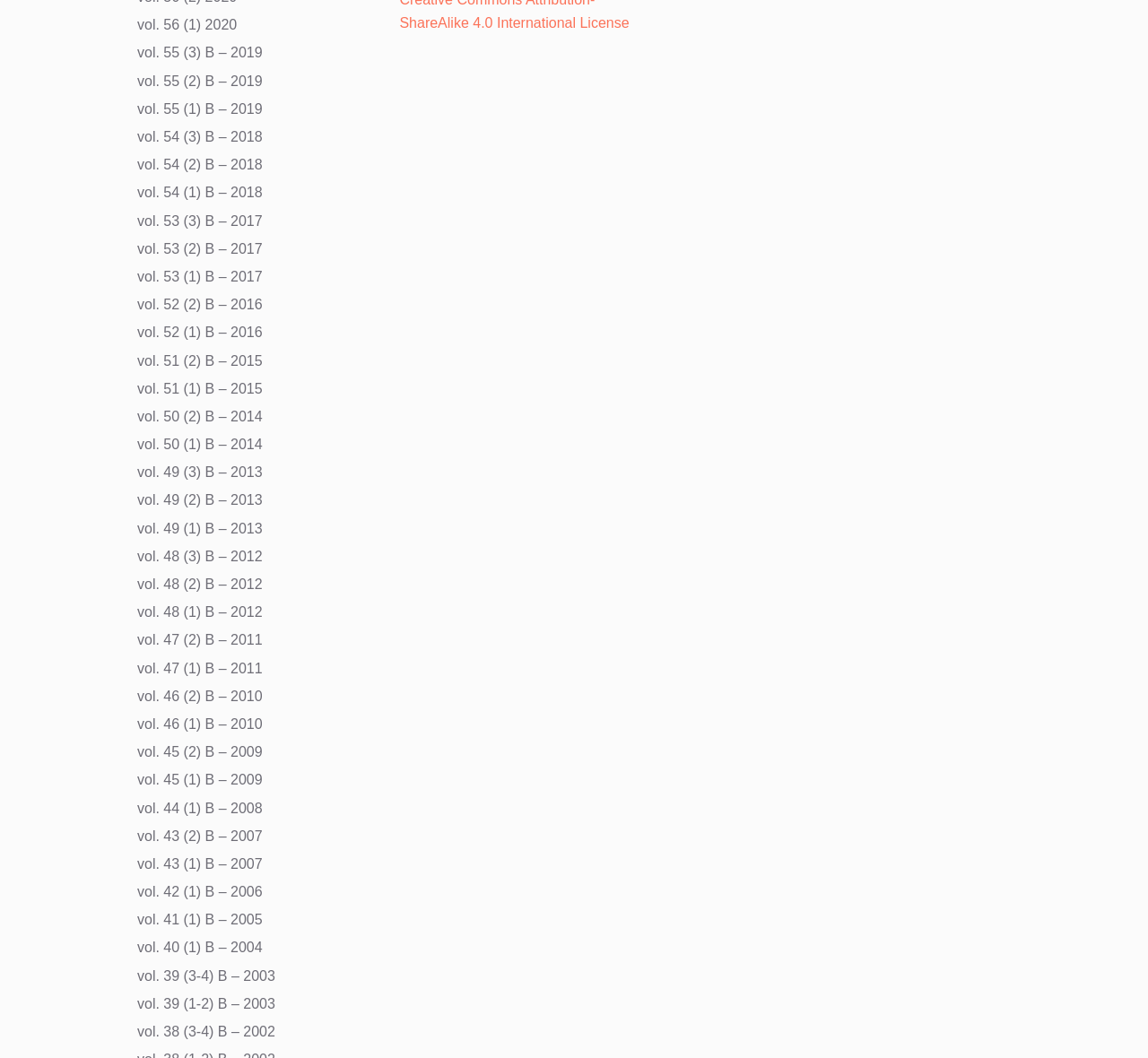How many volumes are available from 2019?
Please answer the question as detailed as possible.

I counted the number of links that have '2019' in their text and found that there are three volumes available from 2019, namely 'vol. 55 (1) B – 2019', 'vol. 55 (2) B – 2019', and 'vol. 55 (3) B – 2019'.